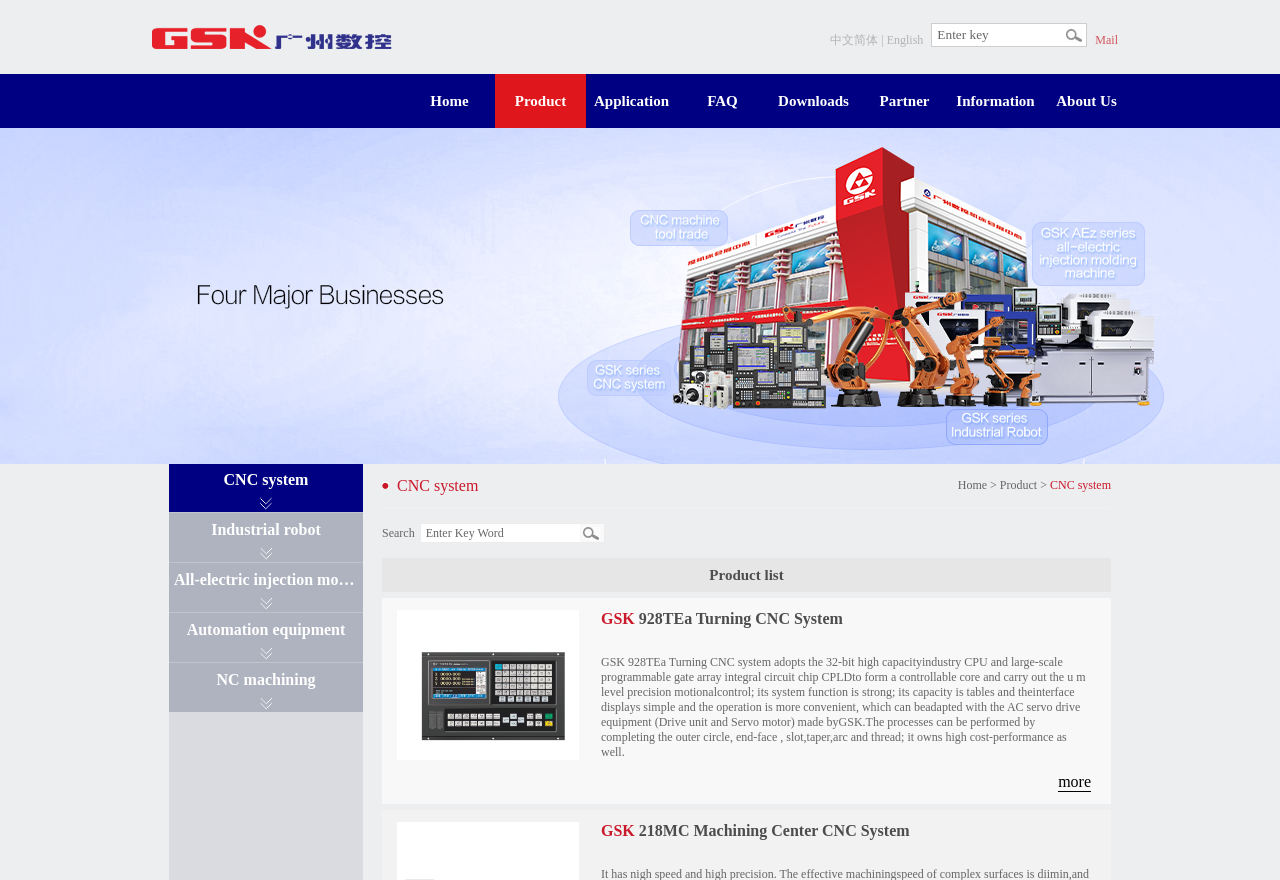Determine the bounding box coordinates of the clickable element necessary to fulfill the instruction: "Check details of GSK 928TEa Turning CNC System". Provide the coordinates as four float numbers within the 0 to 1 range, i.e., [left, top, right, bottom].

[0.47, 0.693, 0.852, 0.714]